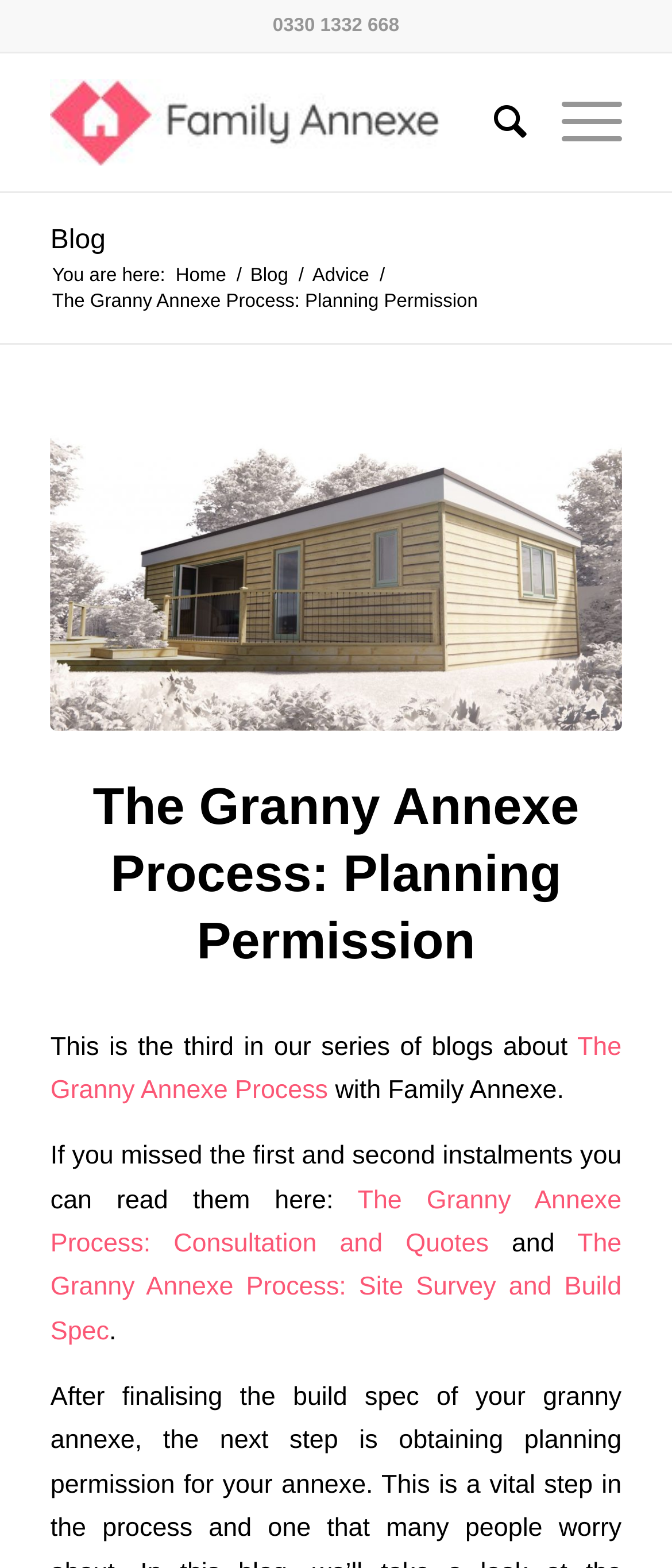Please give a one-word or short phrase response to the following question: 
What is the title of the current blog post?

The Granny Annexe Process: Planning Permission